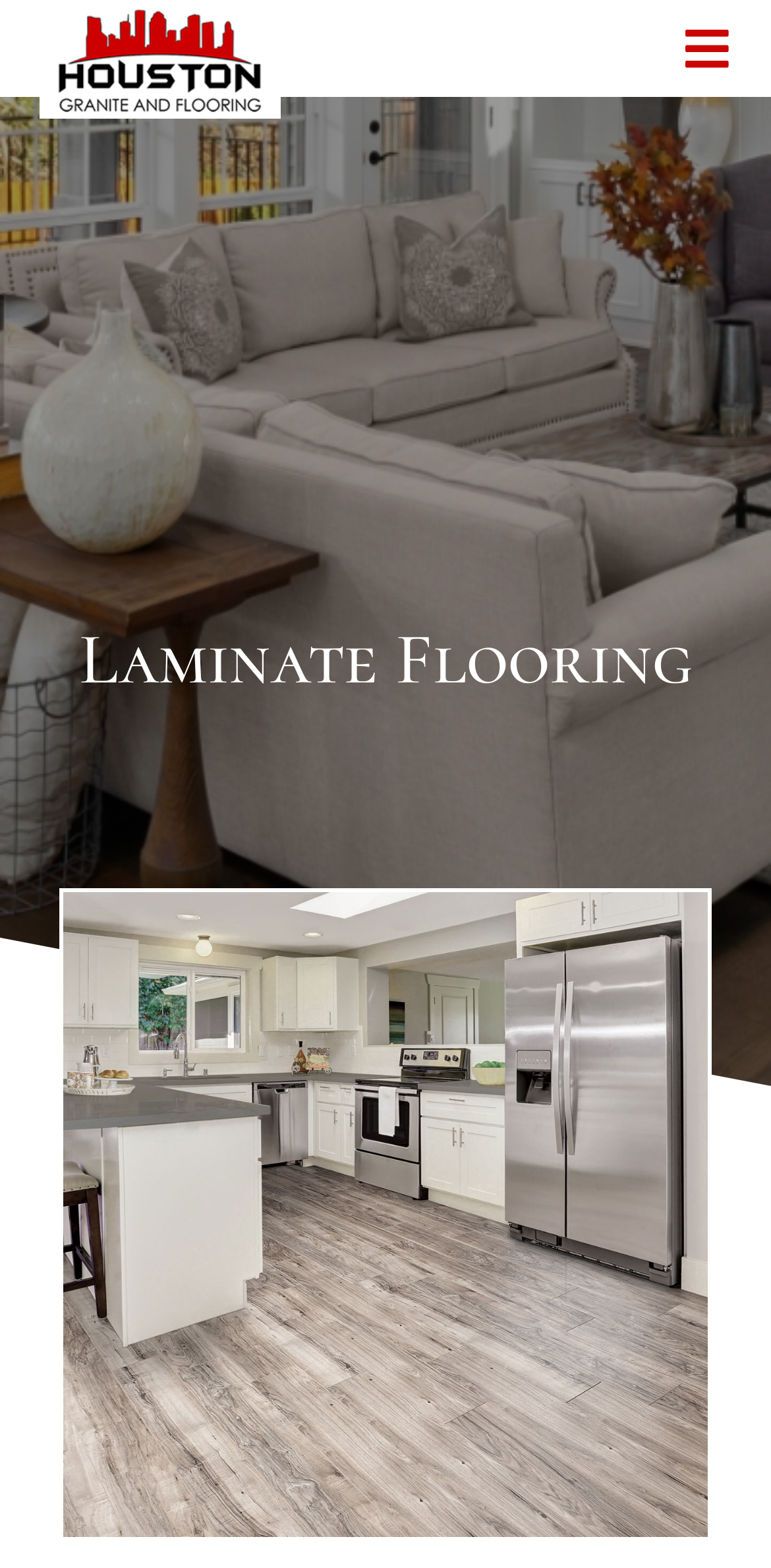Detail the various sections and features present on the webpage.

The webpage is about Houston Granite and Flooring, a company that offers top-quality granite countertops and flooring options, plus expert installation and repair services. 

At the top left of the page, there is a logo of Houston Granite and Flooring. Next to the logo, there is a navigation menu that spans the entire width of the page. The menu has a toggle button on the right side. Below the navigation menu, there are several links, including "Home", "Company", "Our Services", "Products", "Showroom", "Reviews", and "Contact Us", which are arranged horizontally across the page.

Below the navigation menu, there is a heading that reads "Laminate Flooring". Below the heading, there are two images, one taking up the full width of the page and the other located to the right of the heading.